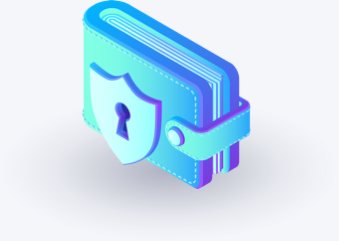Elaborate on all the features and components visible in the image.

The image features a stylized digital wallet design, characterized by a gradient of blue and turquoise colors. The wallet is depicted with a secure lock symbol on its front, emphasizing its role in safeguarding cryptocurrencies. This visual representation aligns with the theme of storing Ripple, as highlighted in the accompanying text. The concept of electronic wallets is integral for cryptocurrency management, allowing users to securely store their digital assets. This image effectively conveys the importance of security and accessibility in the realm of cryptocurrency storage solutions.